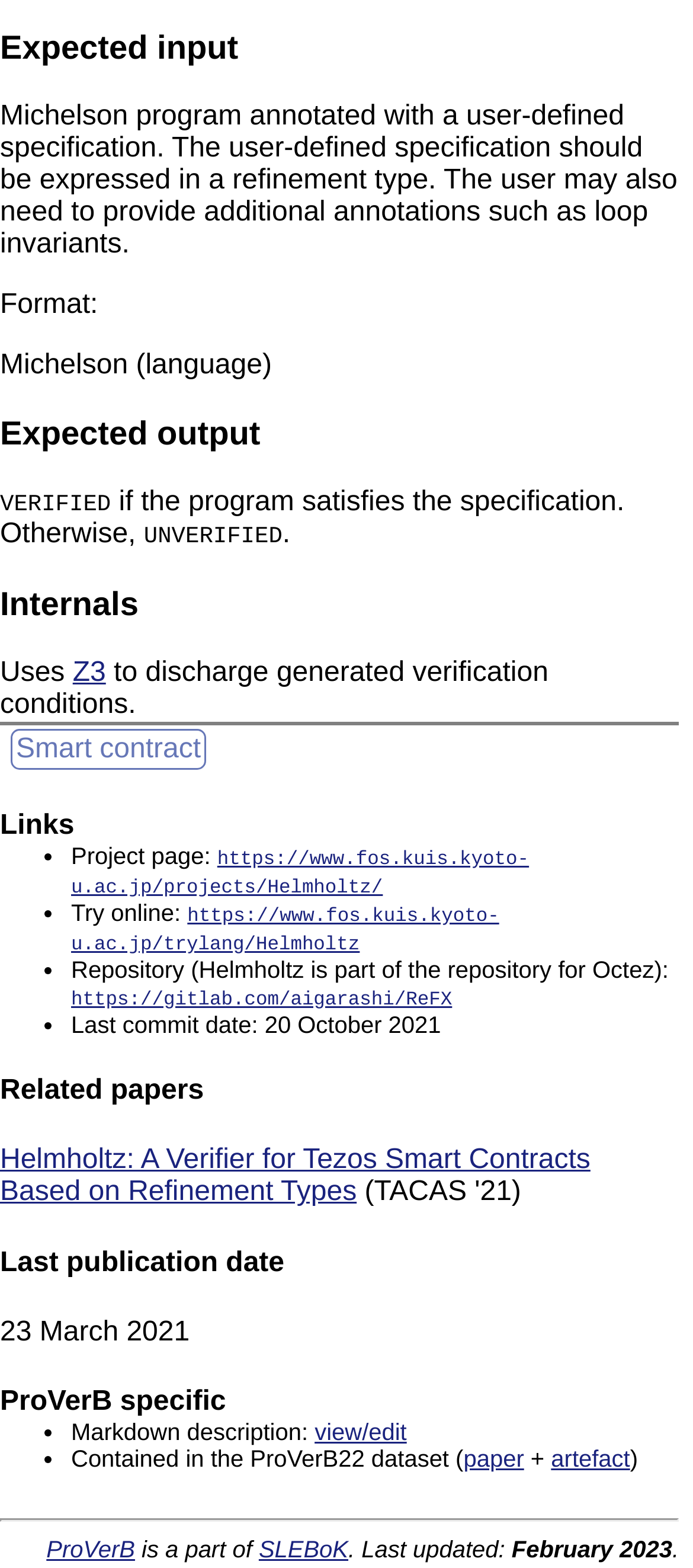Utilize the information from the image to answer the question in detail:
What is the expected output of the program?

Based on the webpage, the expected output of the program is either 'VERIFIED' if the program satisfies the specification or 'UNVERIFIED' otherwise, as stated in the 'Expected output' section.